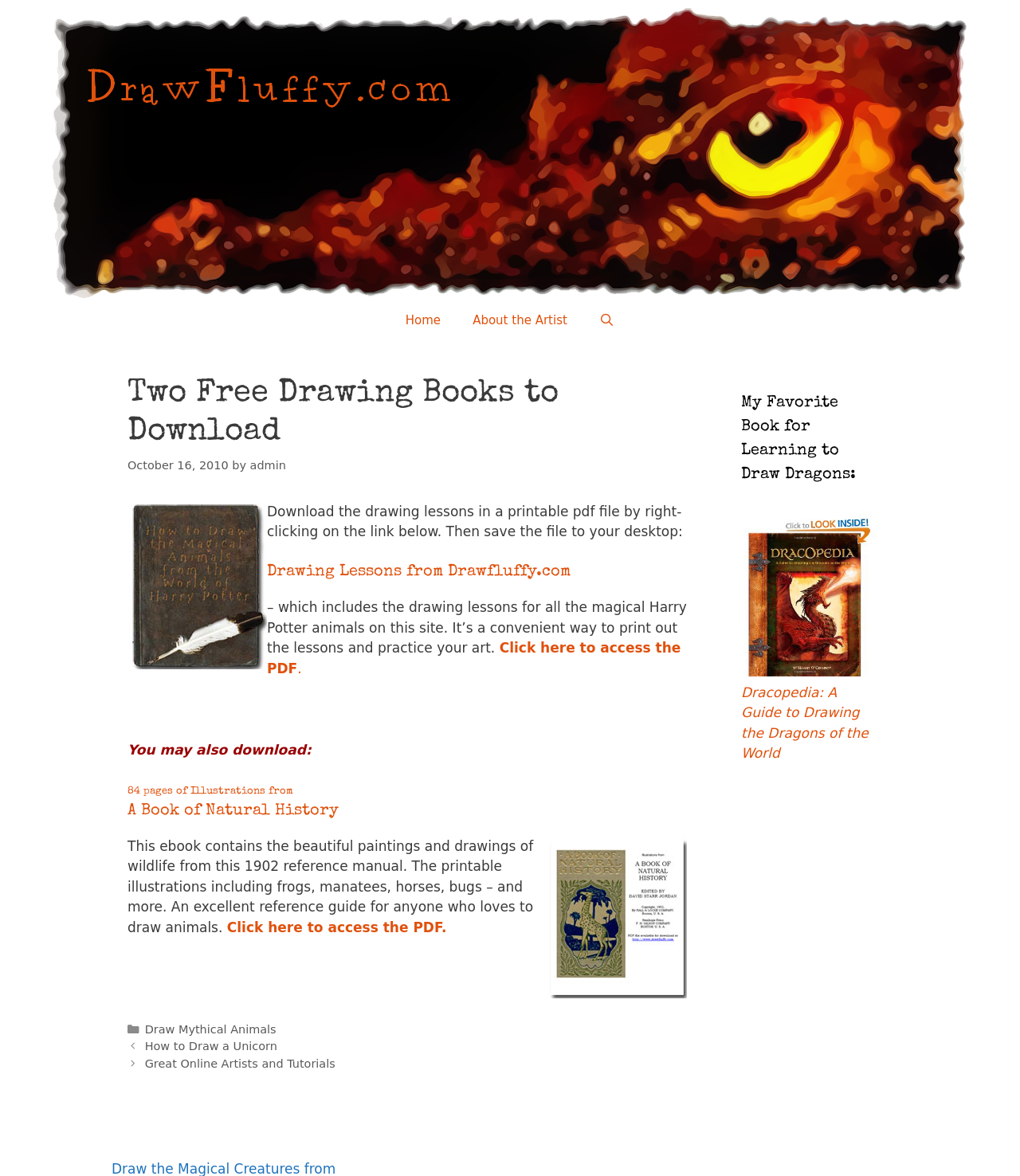Determine the bounding box coordinates for the clickable element required to fulfill the instruction: "Search for something". Provide the coordinates as four float numbers between 0 and 1, i.e., [left, top, right, bottom].

[0.572, 0.258, 0.618, 0.287]